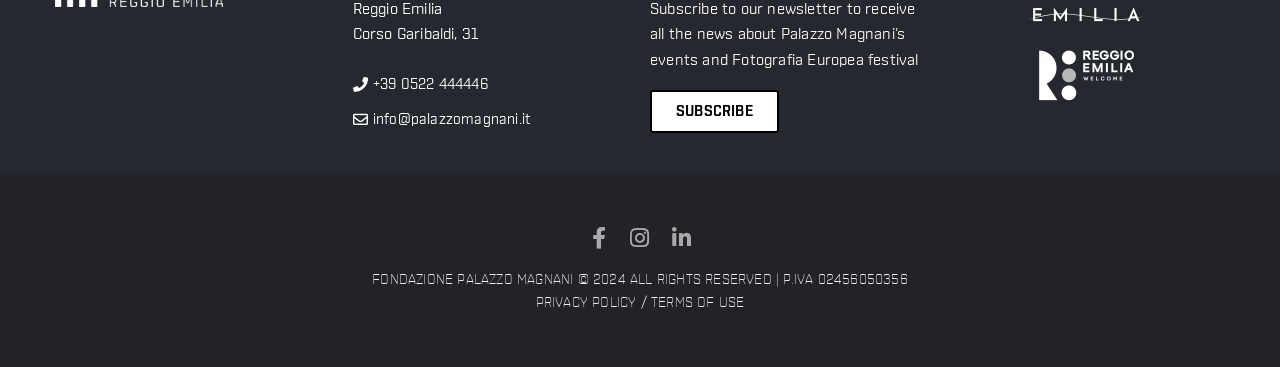What social media platforms does Palazzo Magnani have?
Based on the image, answer the question with a single word or brief phrase.

Facebook, Instagram, Linkedin